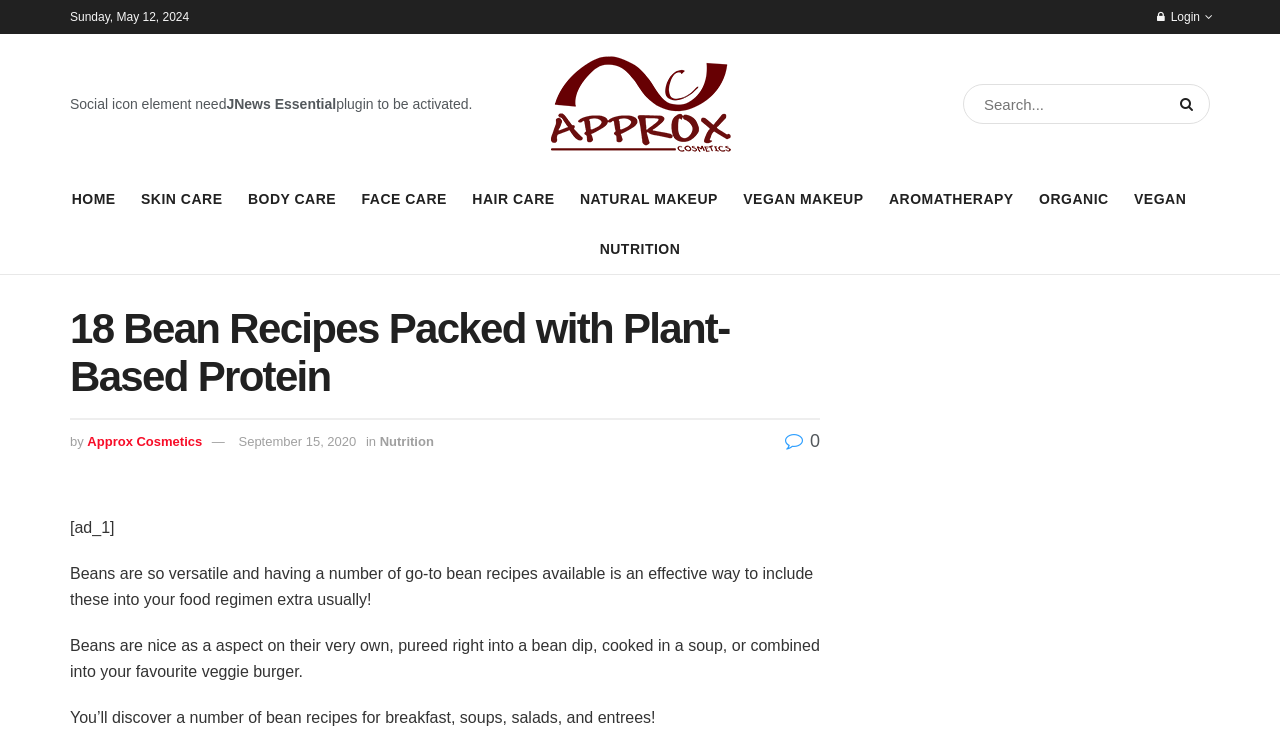Find the bounding box coordinates for the UI element whose description is: "SKIN CARE". The coordinates should be four float numbers between 0 and 1, in the format [left, top, right, bottom].

[0.11, 0.251, 0.174, 0.289]